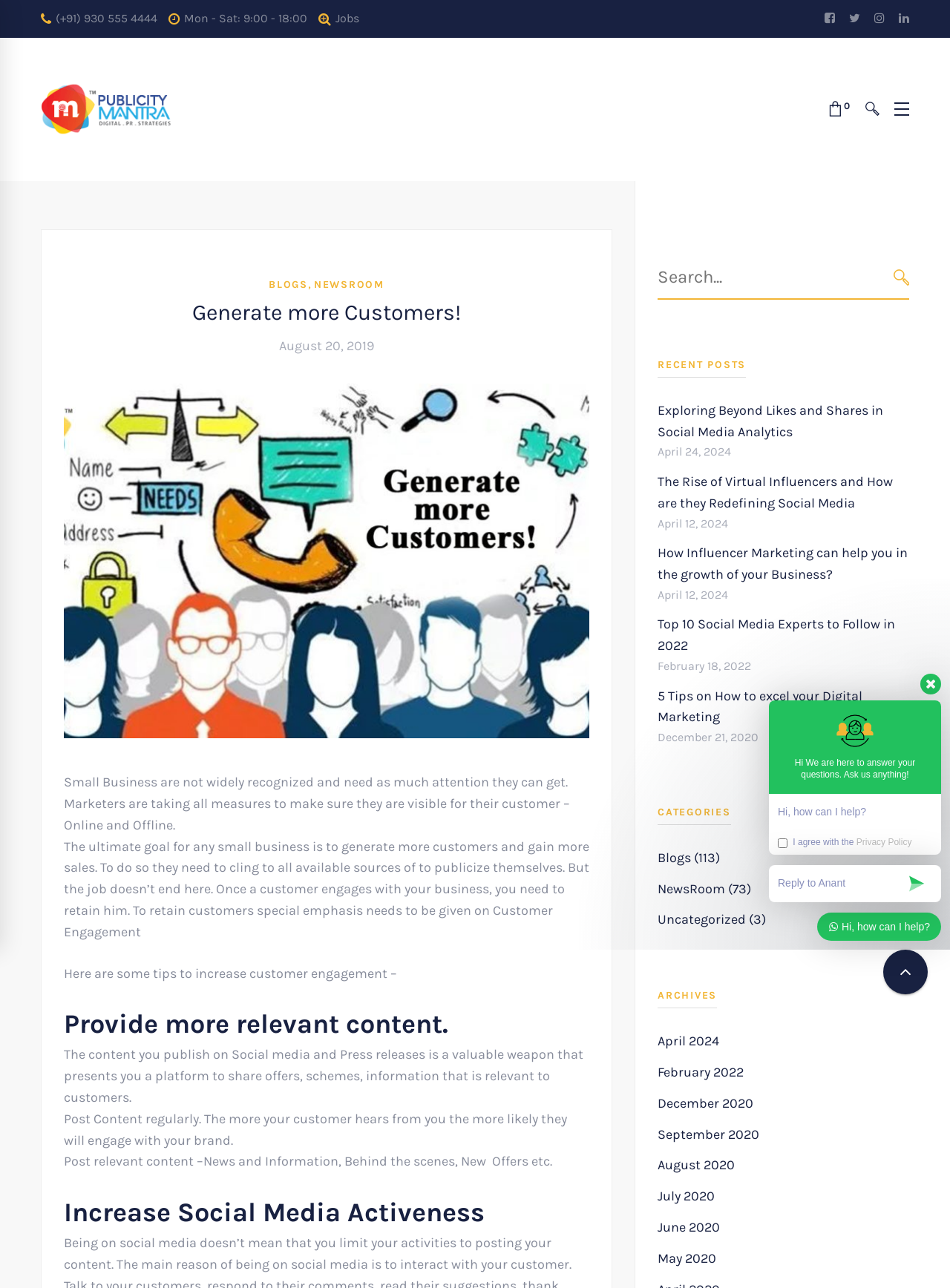Please provide the bounding box coordinates for the element that needs to be clicked to perform the following instruction: "View shopping cart". The coordinates should be given as four float numbers between 0 and 1, i.e., [left, top, right, bottom].

[0.871, 0.076, 0.895, 0.093]